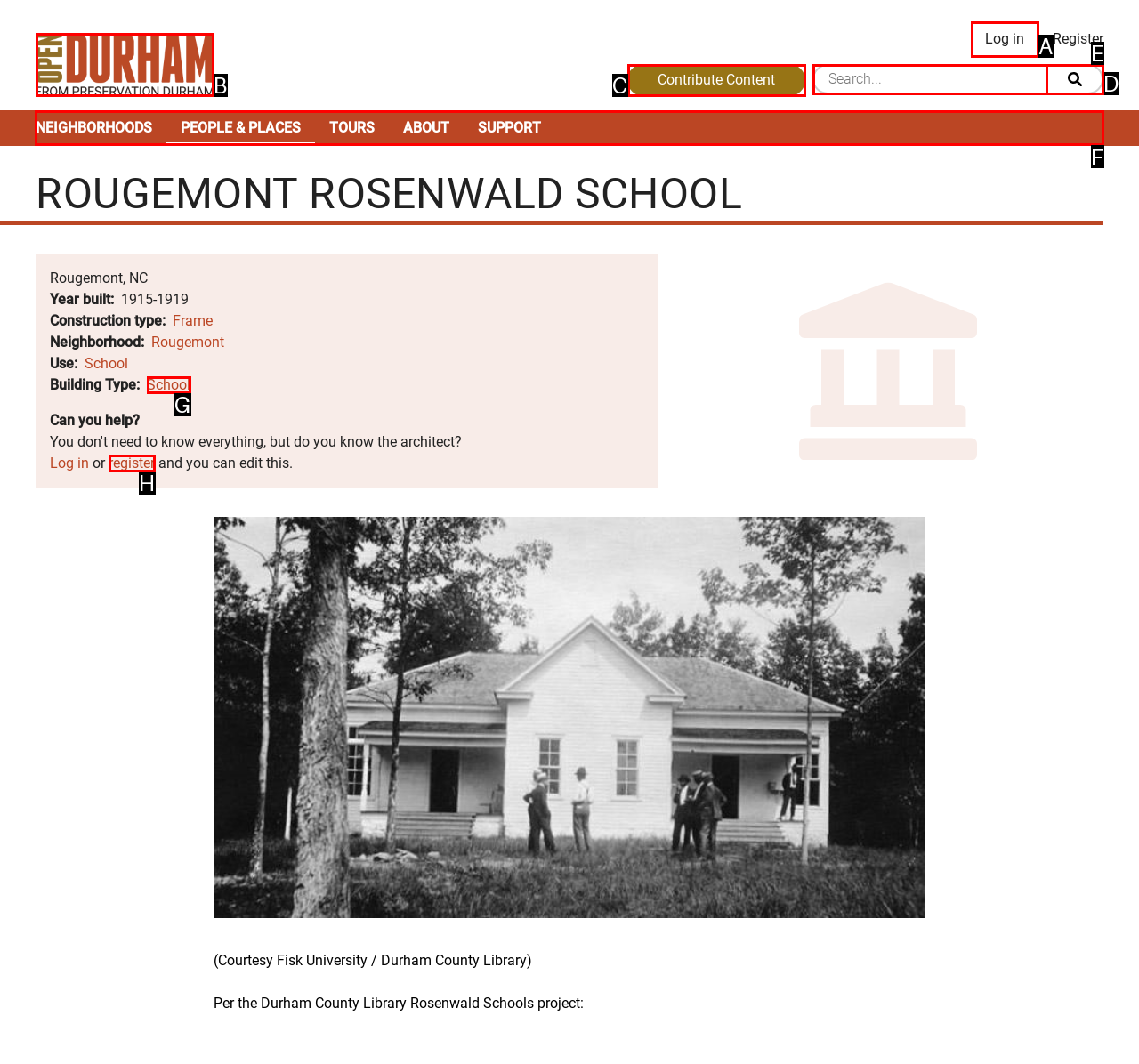From the available options, which lettered element should I click to complete this task: View the main navigation?

F